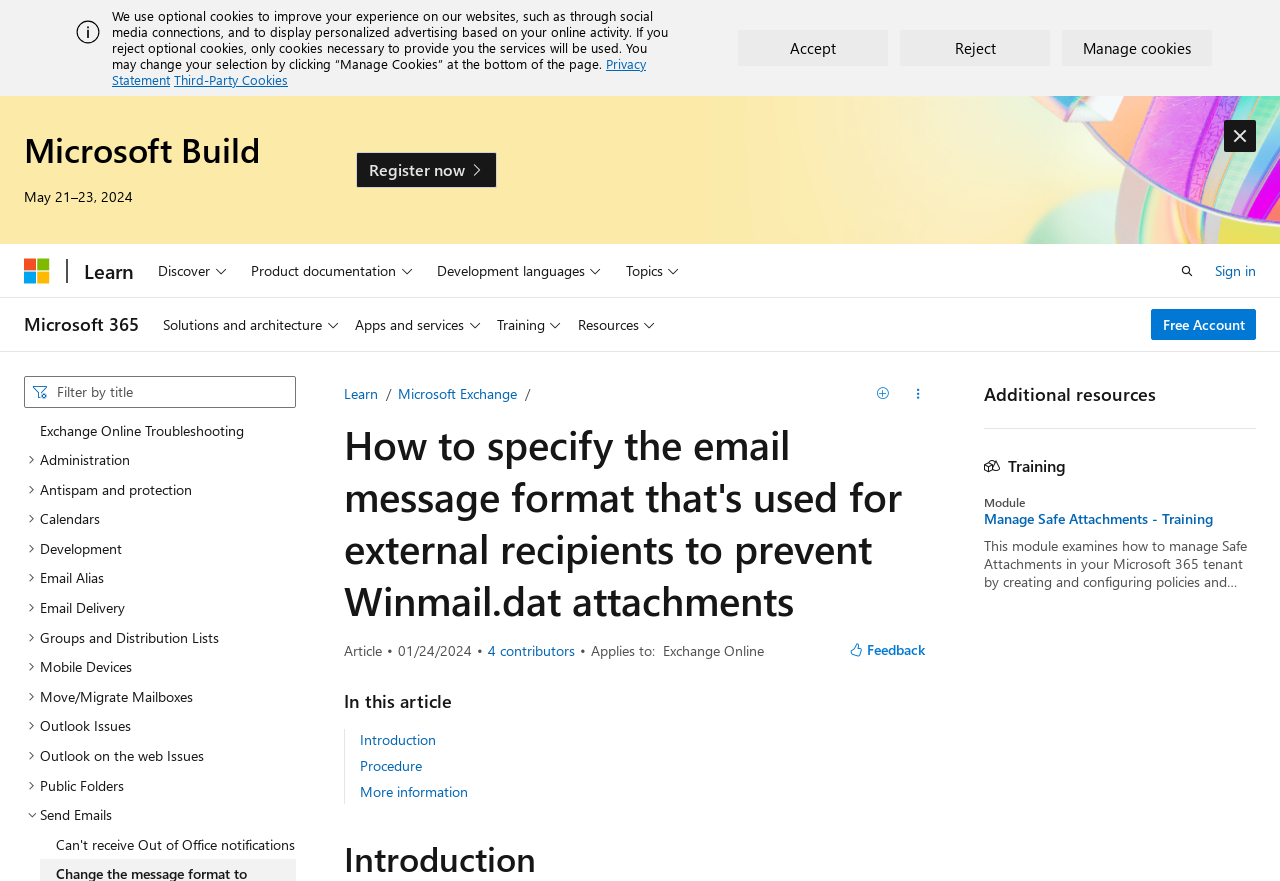What is the date of the article review?
Answer the question with a single word or phrase, referring to the image.

01/24/2024